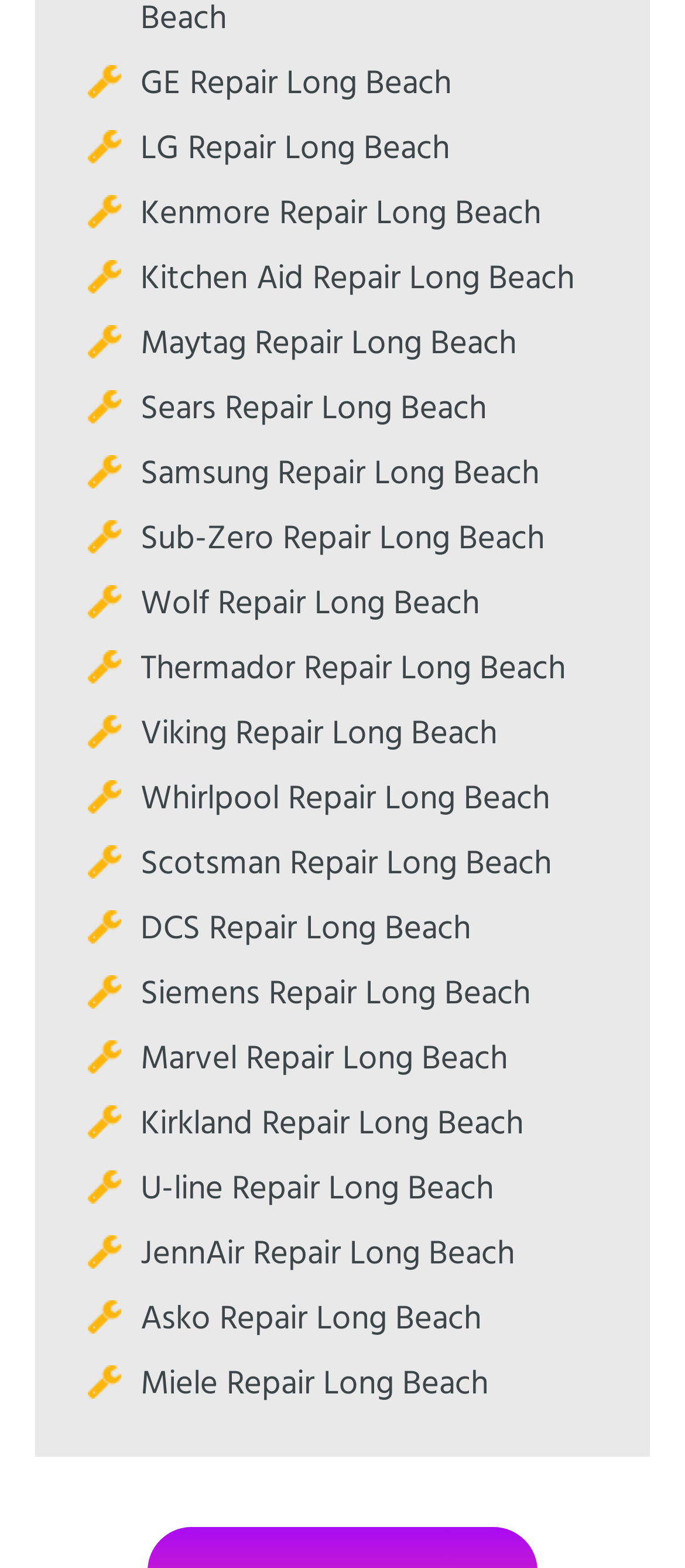Please identify the bounding box coordinates of the element that needs to be clicked to perform the following instruction: "go to Kenmore Repair Long Beach".

[0.205, 0.12, 0.79, 0.154]